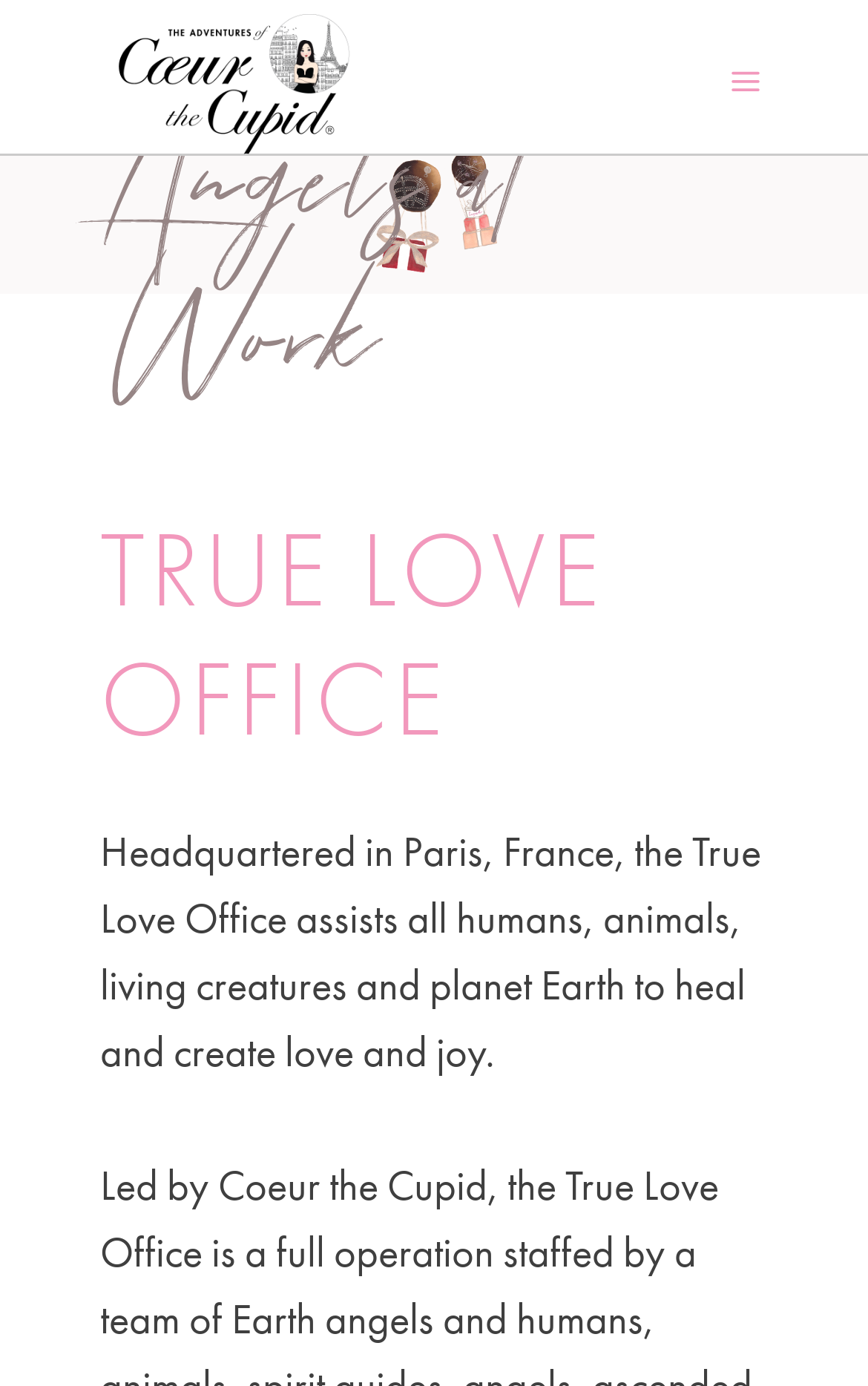Give a full account of the webpage's elements and their arrangement.

The webpage is titled "True Love Office – Coeur the Cupid" and features a mobile logo at the top left corner. Below the mobile logo, there is a large image that spans the entire width of the page. 

On the top right corner, there is an empty link. 

The main content of the page is organized in a table layout. At the top of this layout, there is a heading that reads "Angels at Work". 

Below the "Angels at Work" heading, there is a larger heading that reads "TRUE LOVE OFFICE". 

Underneath the "TRUE LOVE OFFICE" heading, there is a paragraph of text that describes the True Love Office, stating that it is headquartered in Paris, France, and assists in healing and creating love and joy for humans, animals, living creatures, and the planet Earth. This text is positioned near the top half of the page.